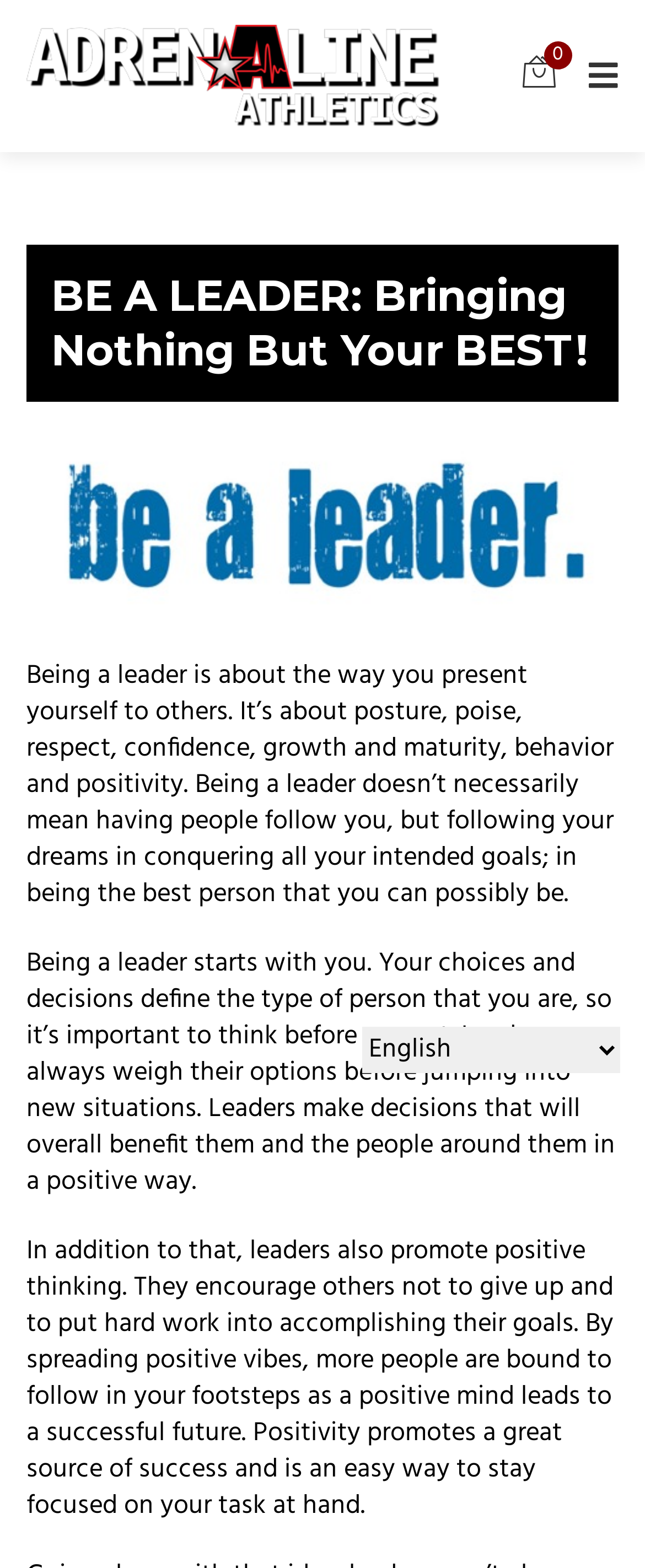What is the name of the organization?
Please respond to the question thoroughly and include all relevant details.

The name of the organization can be found in the top-left corner of the webpage, where it says 'BE A LEADER: Bringing Nothing But Your BEST! - Adrenaline All Stars'. This is likely the name of the organization or team that is promoting leadership and positivity.